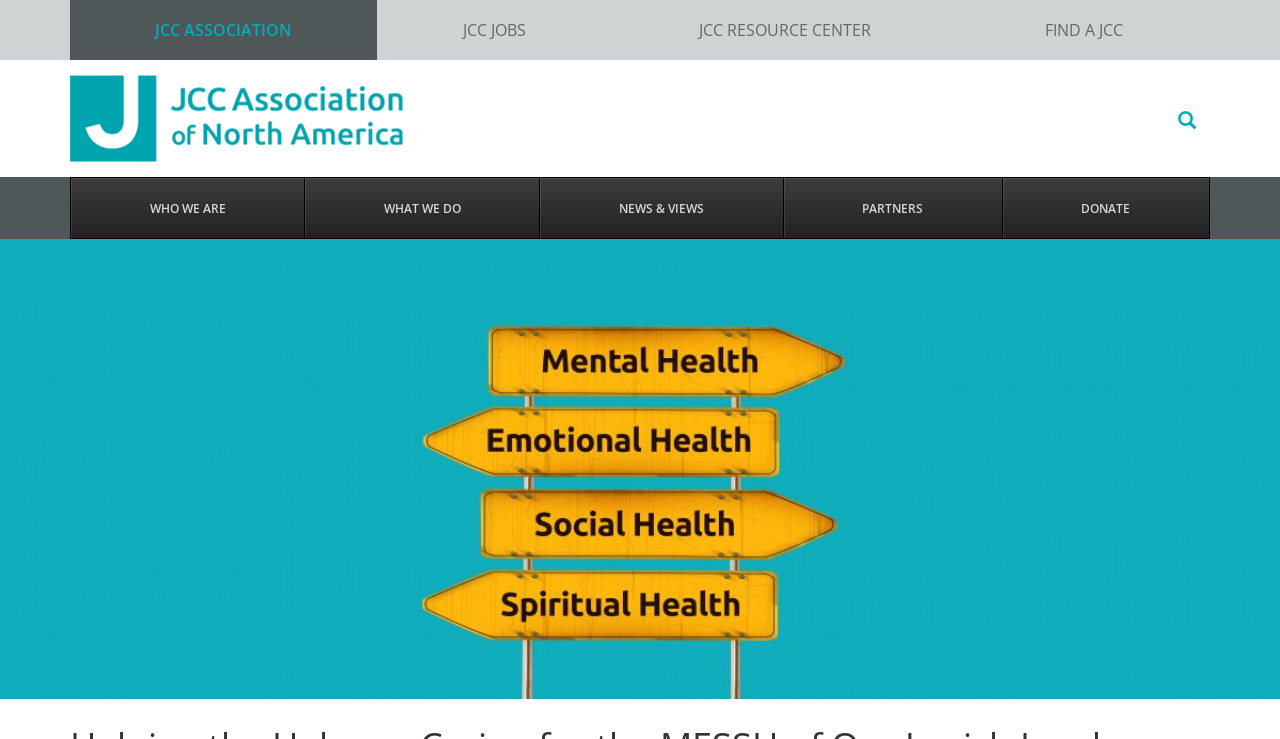Find the bounding box coordinates of the clickable element required to execute the following instruction: "donate". Provide the coordinates as four float numbers between 0 and 1, i.e., [left, top, right, bottom].

[0.783, 0.241, 0.945, 0.322]